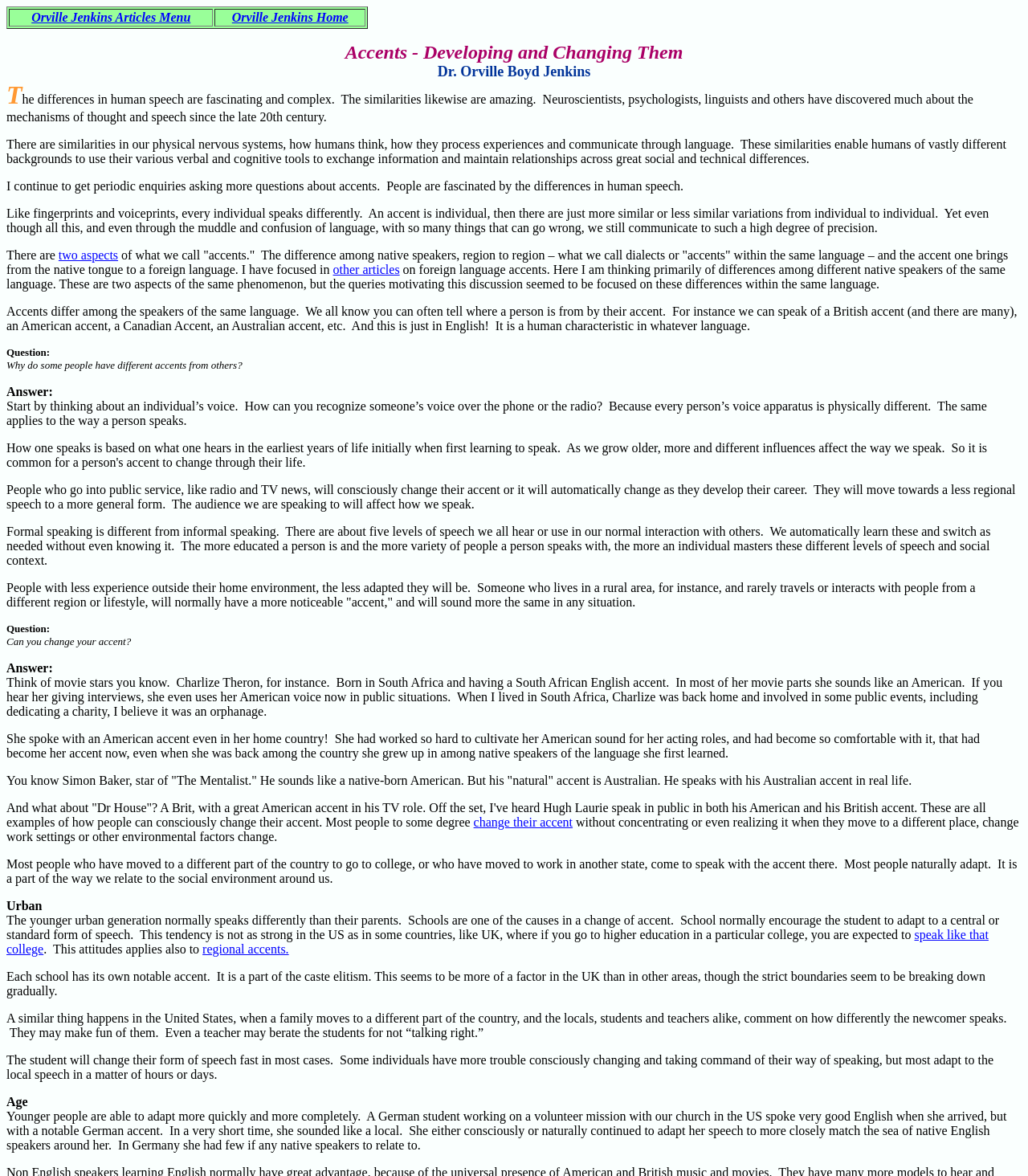Why do people have different accents?
Based on the screenshot, provide a one-word or short-phrase response.

Physical differences in voice apparatus